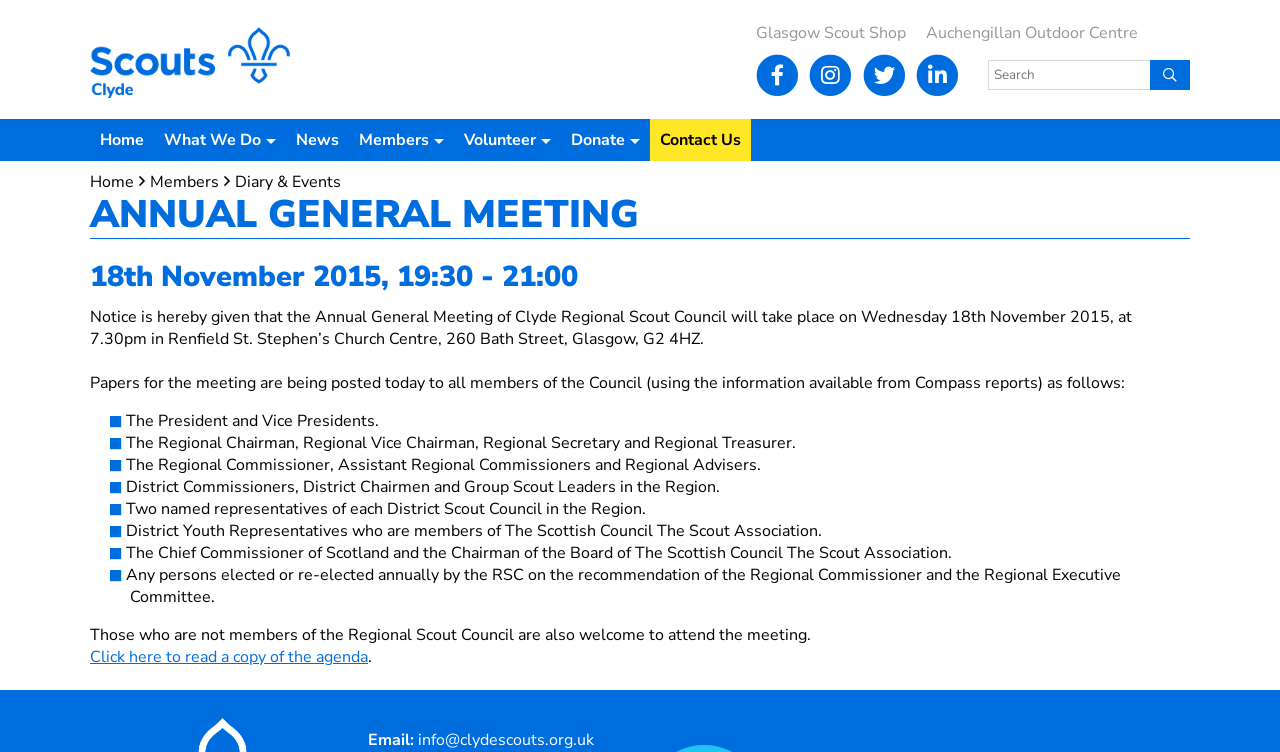Can you specify the bounding box coordinates of the area that needs to be clicked to fulfill the following instruction: "Send an email to info@clydescouts.org.uk"?

[0.326, 0.97, 0.464, 0.999]